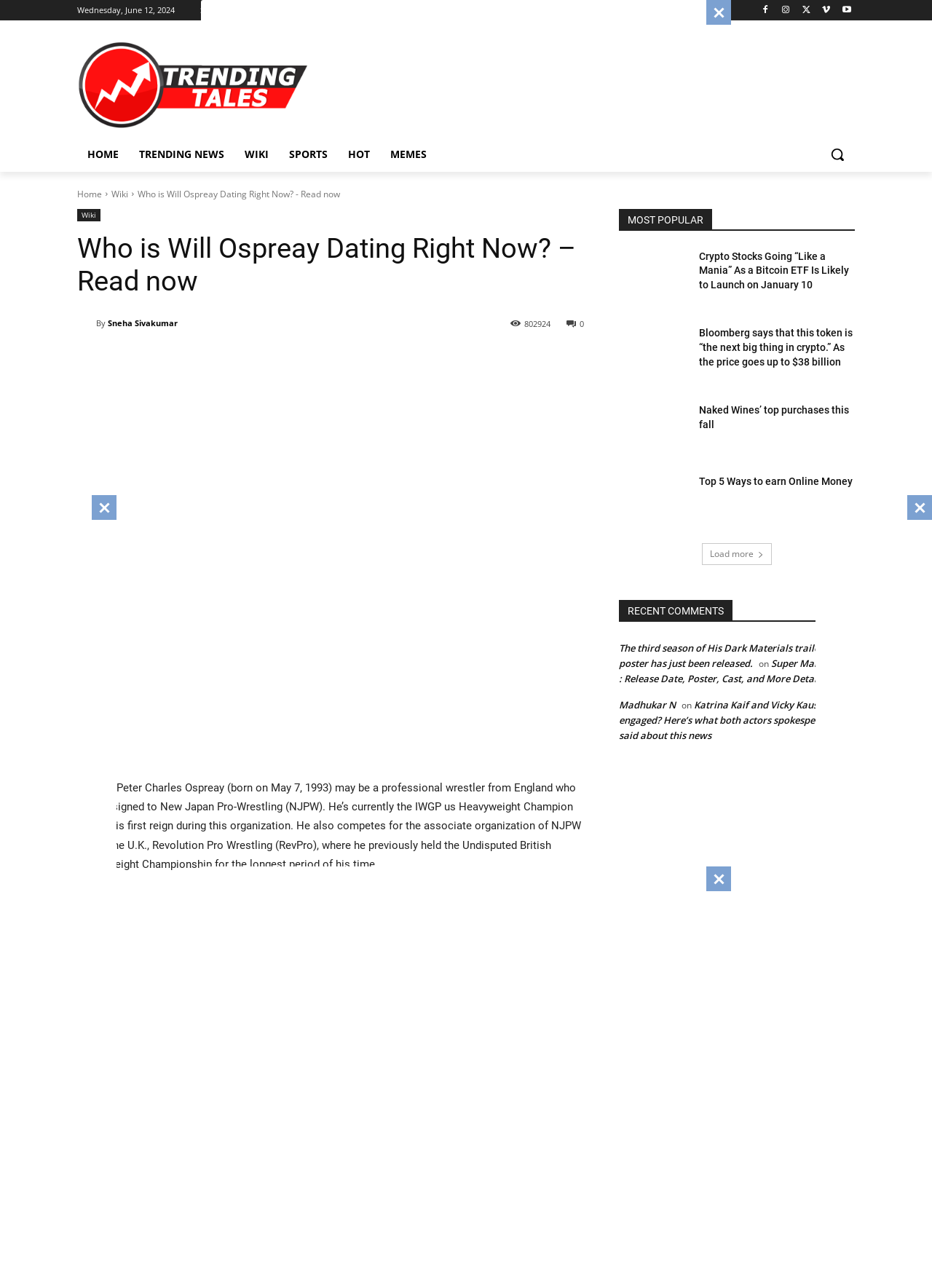Determine the bounding box coordinates of the element that should be clicked to execute the following command: "Search for something".

[0.88, 0.106, 0.917, 0.133]